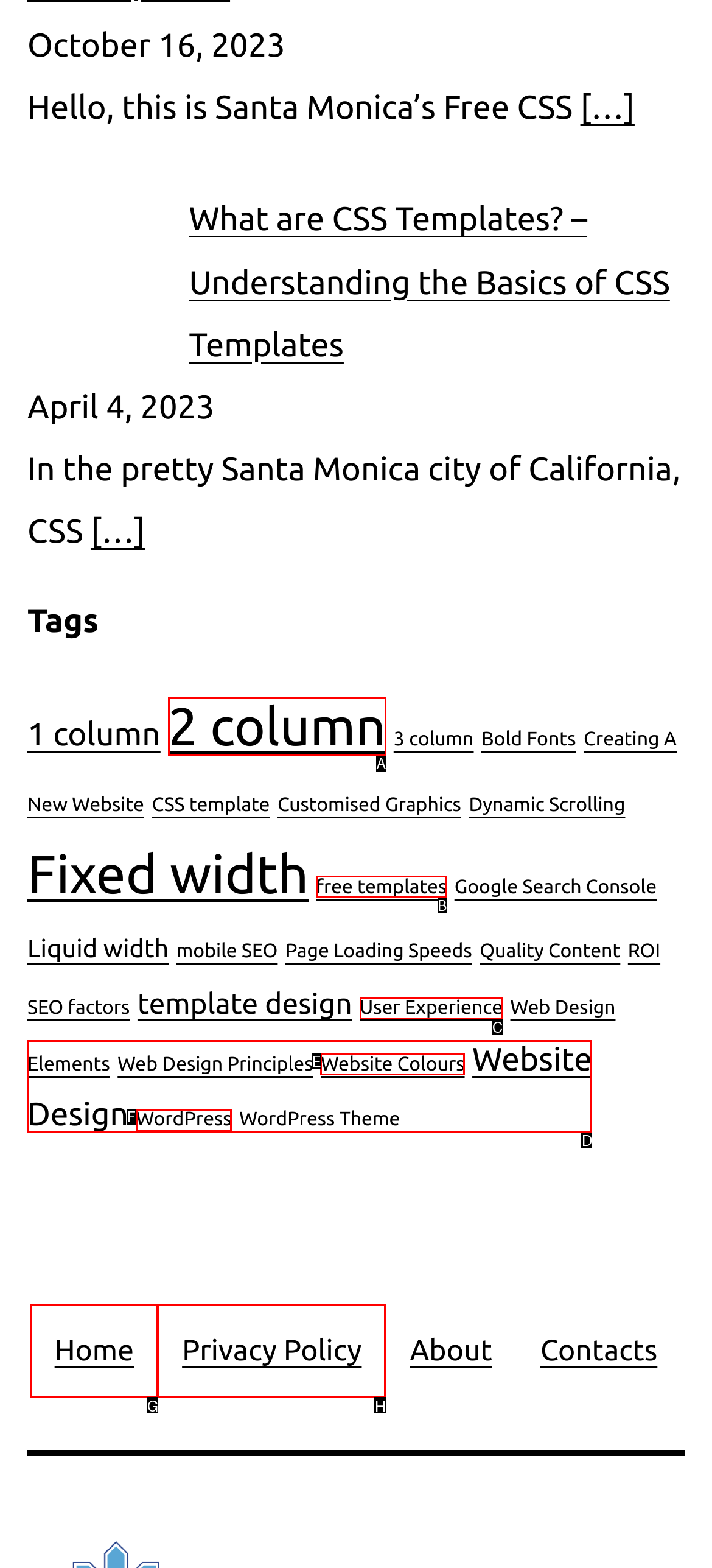Determine the letter of the UI element that will complete the task: Select the '2 column' option
Reply with the corresponding letter.

A